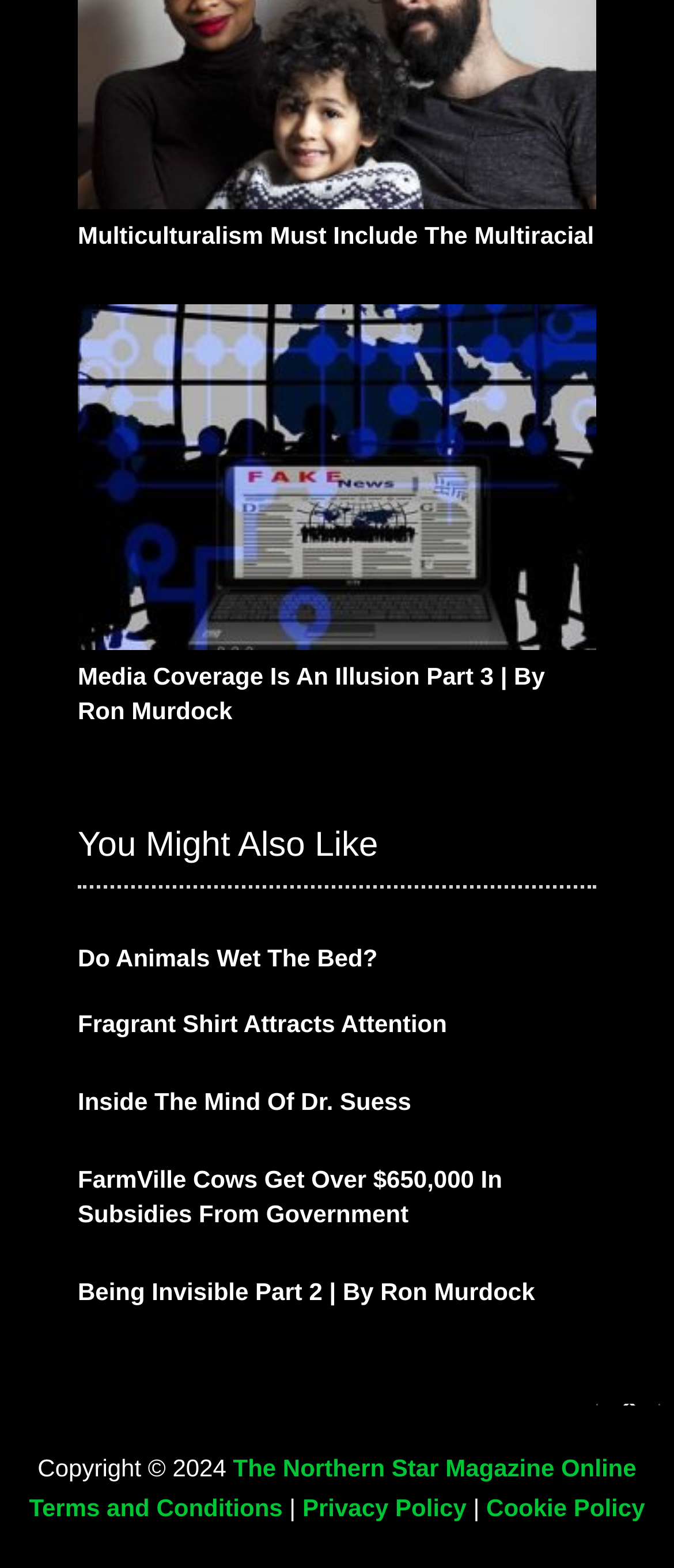Specify the bounding box coordinates of the area that needs to be clicked to achieve the following instruction: "Learn about Qatar".

None